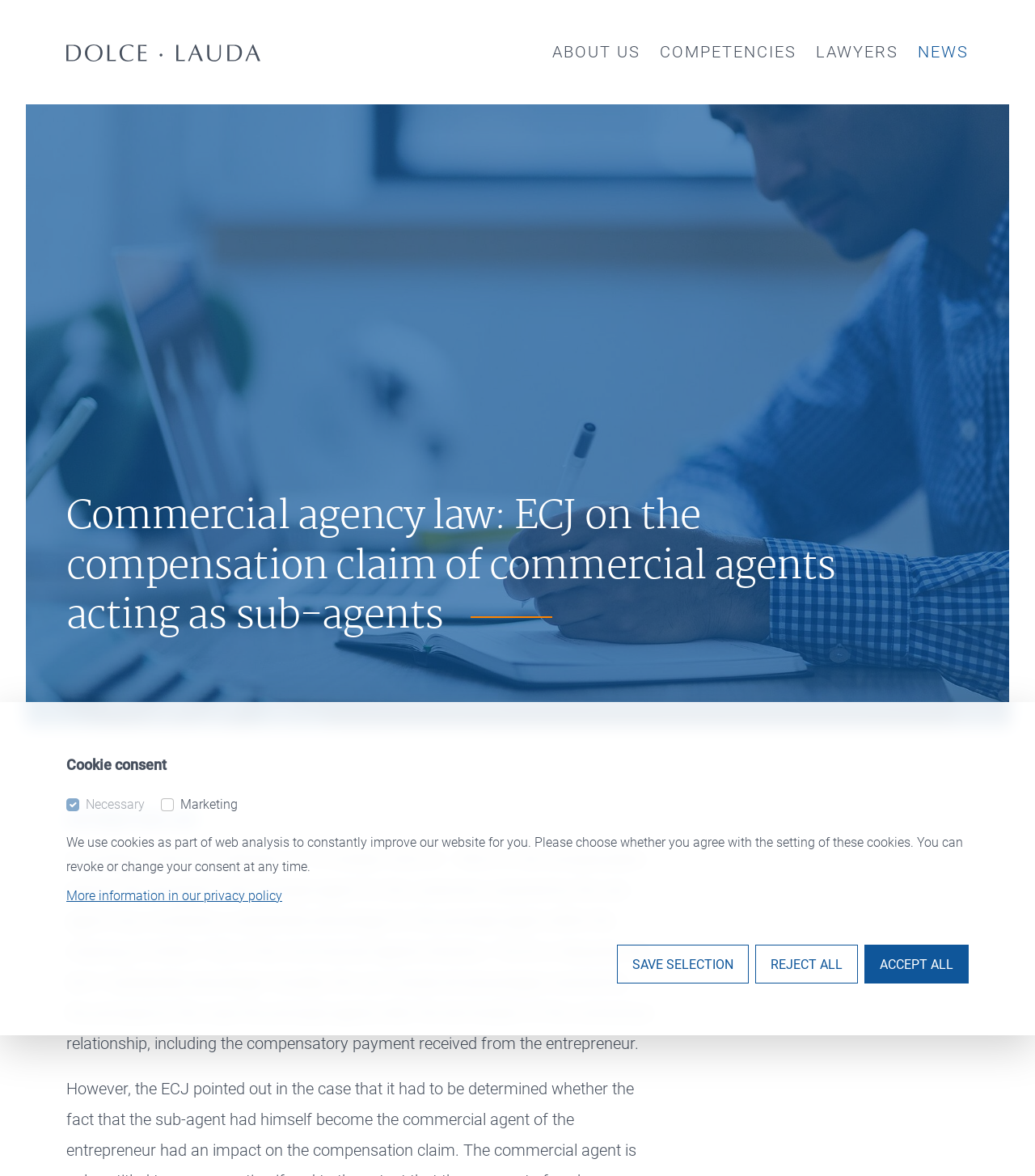Determine the bounding box coordinates of the element's region needed to click to follow the instruction: "Click the More information in our privacy policy link". Provide these coordinates as four float numbers between 0 and 1, formatted as [left, top, right, bottom].

[0.064, 0.755, 0.273, 0.768]